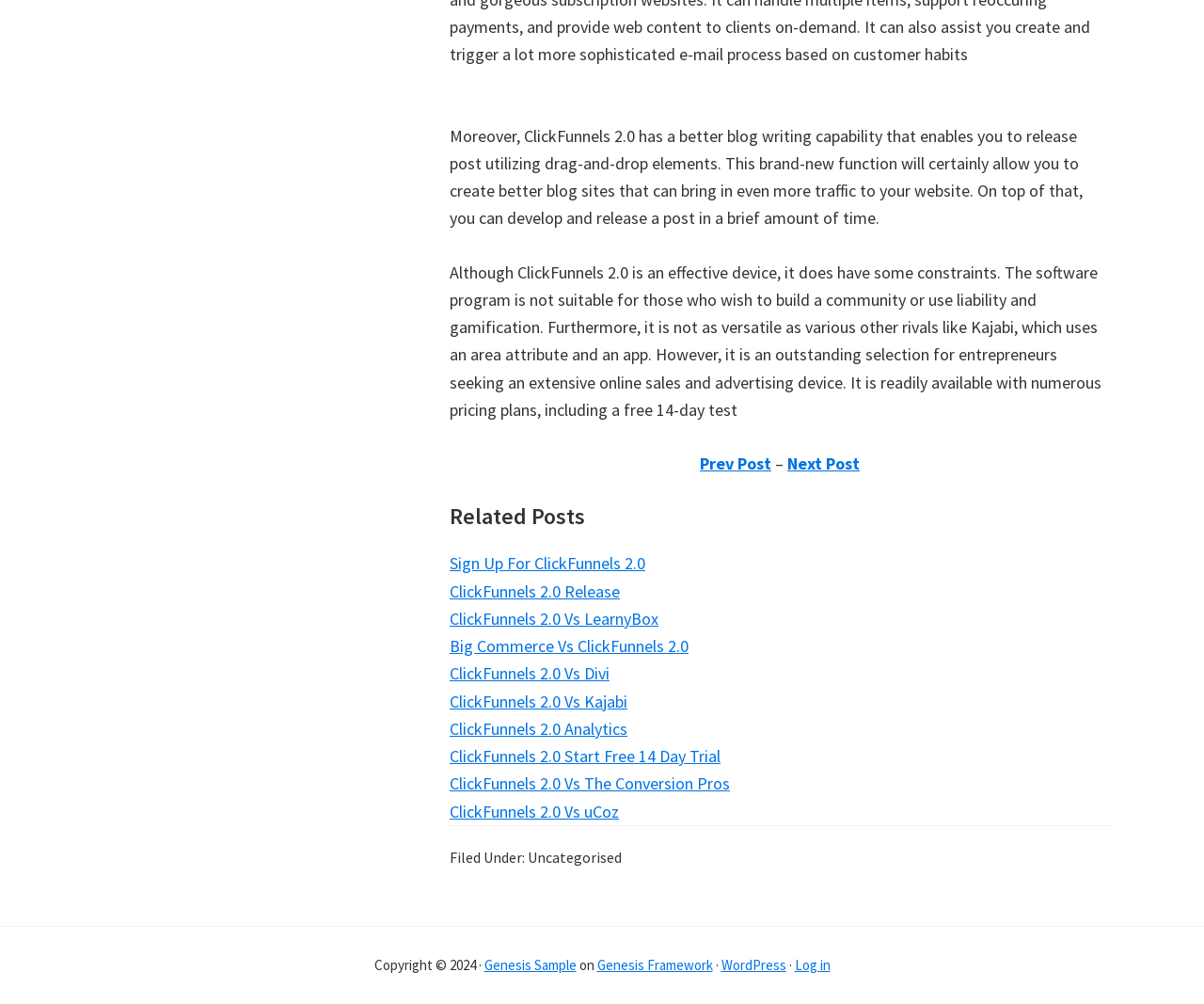Locate the bounding box coordinates of the area that needs to be clicked to fulfill the following instruction: "Sign up for ClickFunnels 2.0". The coordinates should be in the format of four float numbers between 0 and 1, namely [left, top, right, bottom].

[0.373, 0.55, 0.536, 0.572]